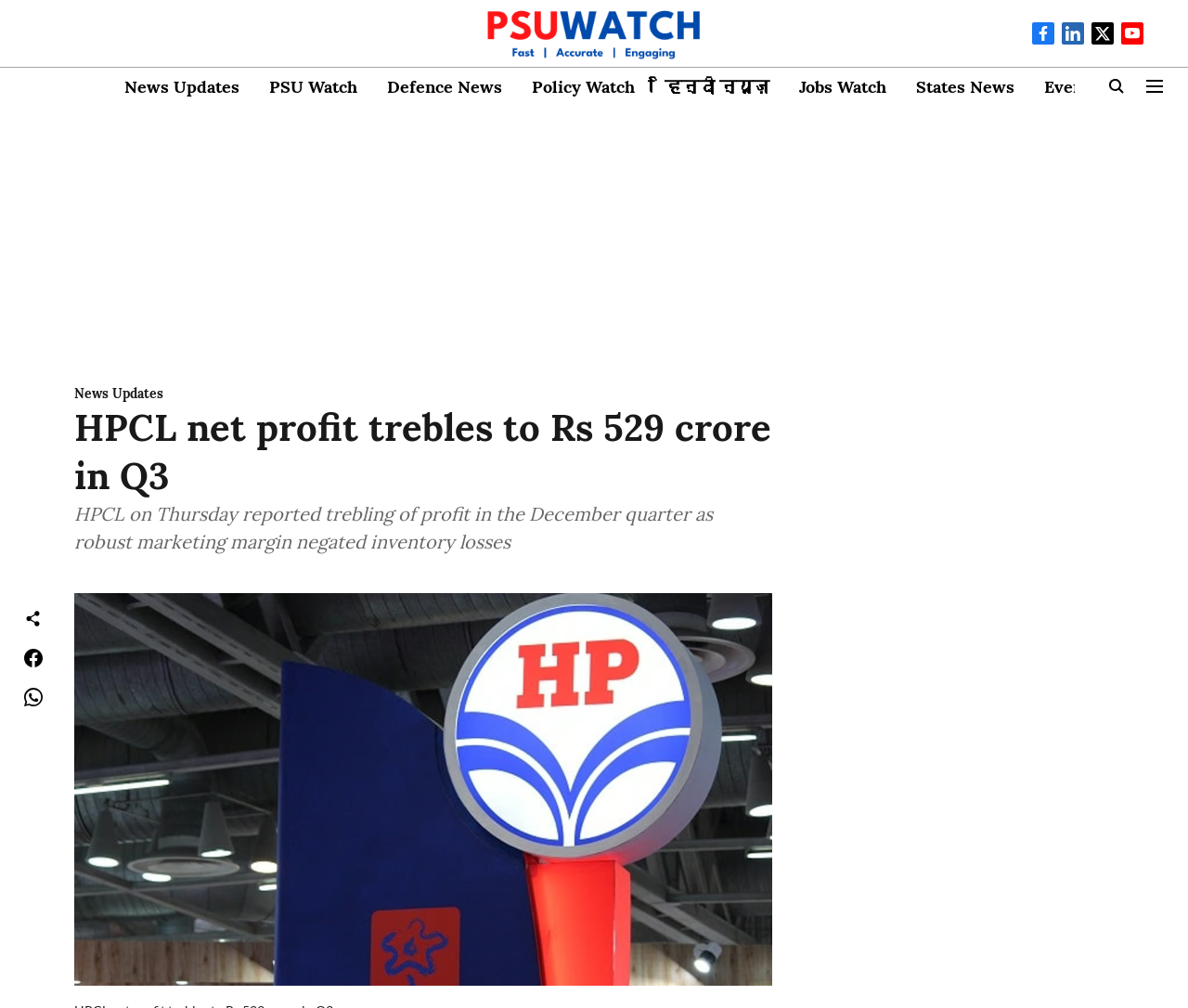What is the quarter mentioned in the article?
Provide an in-depth and detailed explanation in response to the question.

The quarter mentioned in the article can be found in the static text 'HPCL on Thursday reported trebling of profit in the December quarter as robust marketing margin negated inventory losses', which indicates that the company's profit has trebled in the December quarter.